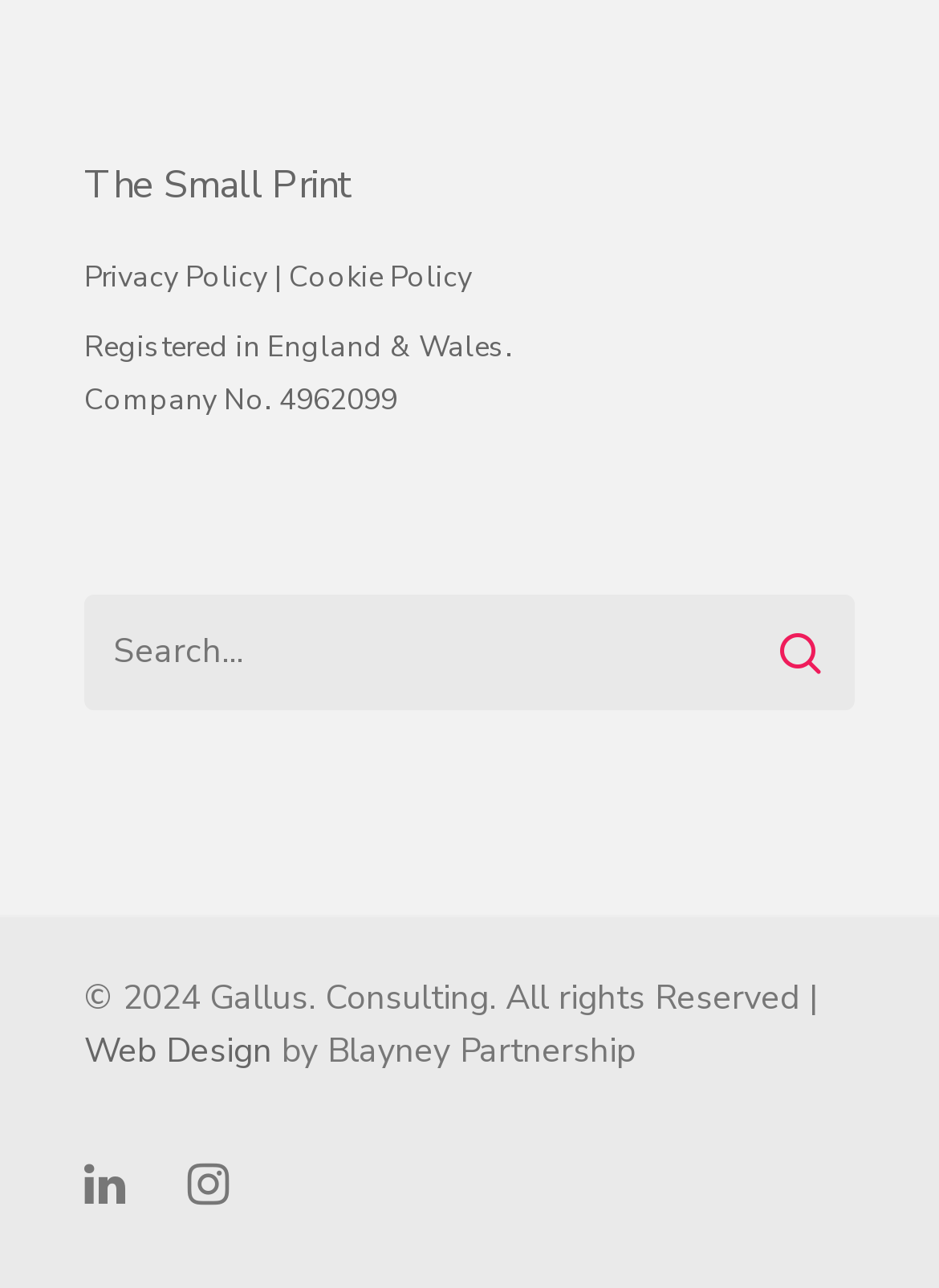Using the element description: "name="s" placeholder="Search..." title="Search for:"", determine the bounding box coordinates for the specified UI element. The coordinates should be four float numbers between 0 and 1, [left, top, right, bottom].

[0.09, 0.463, 0.91, 0.552]